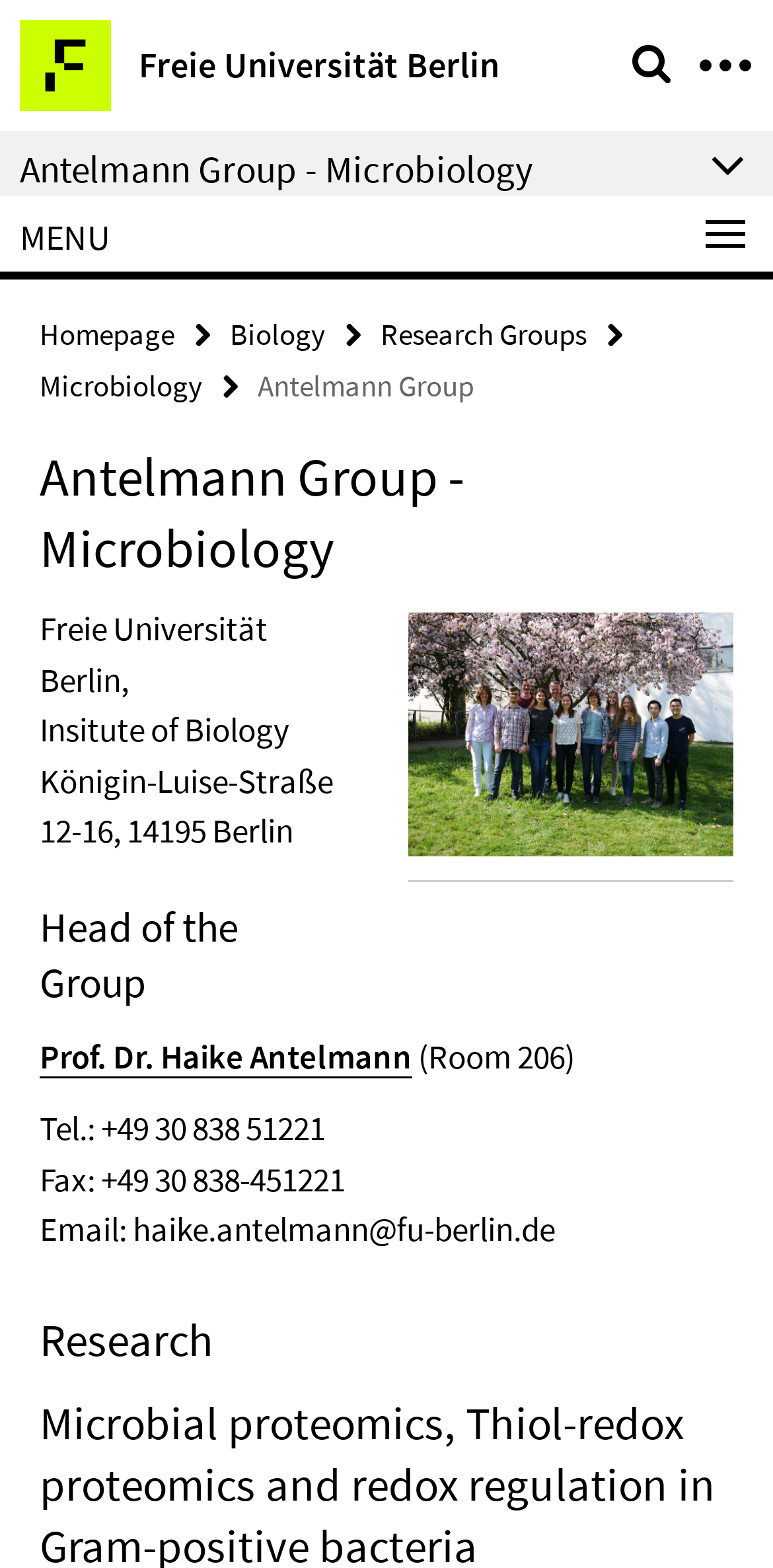Please specify the bounding box coordinates of the clickable region to carry out the following instruction: "go to Homepage". The coordinates should be four float numbers between 0 and 1, in the format [left, top, right, bottom].

[0.051, 0.201, 0.226, 0.225]